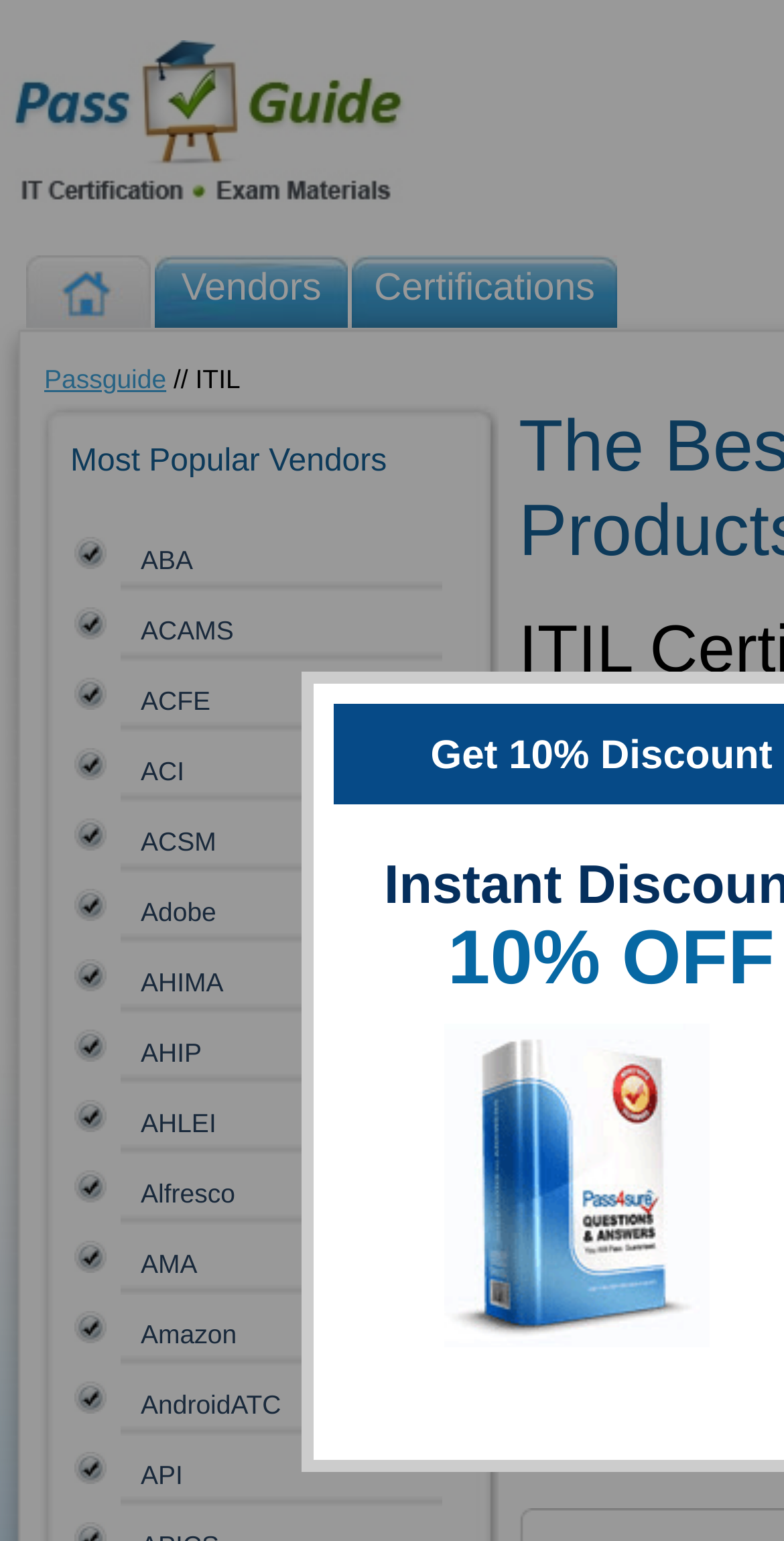Please determine the bounding box coordinates for the element with the description: "ITILFND V4".

[0.728, 0.662, 0.917, 0.681]